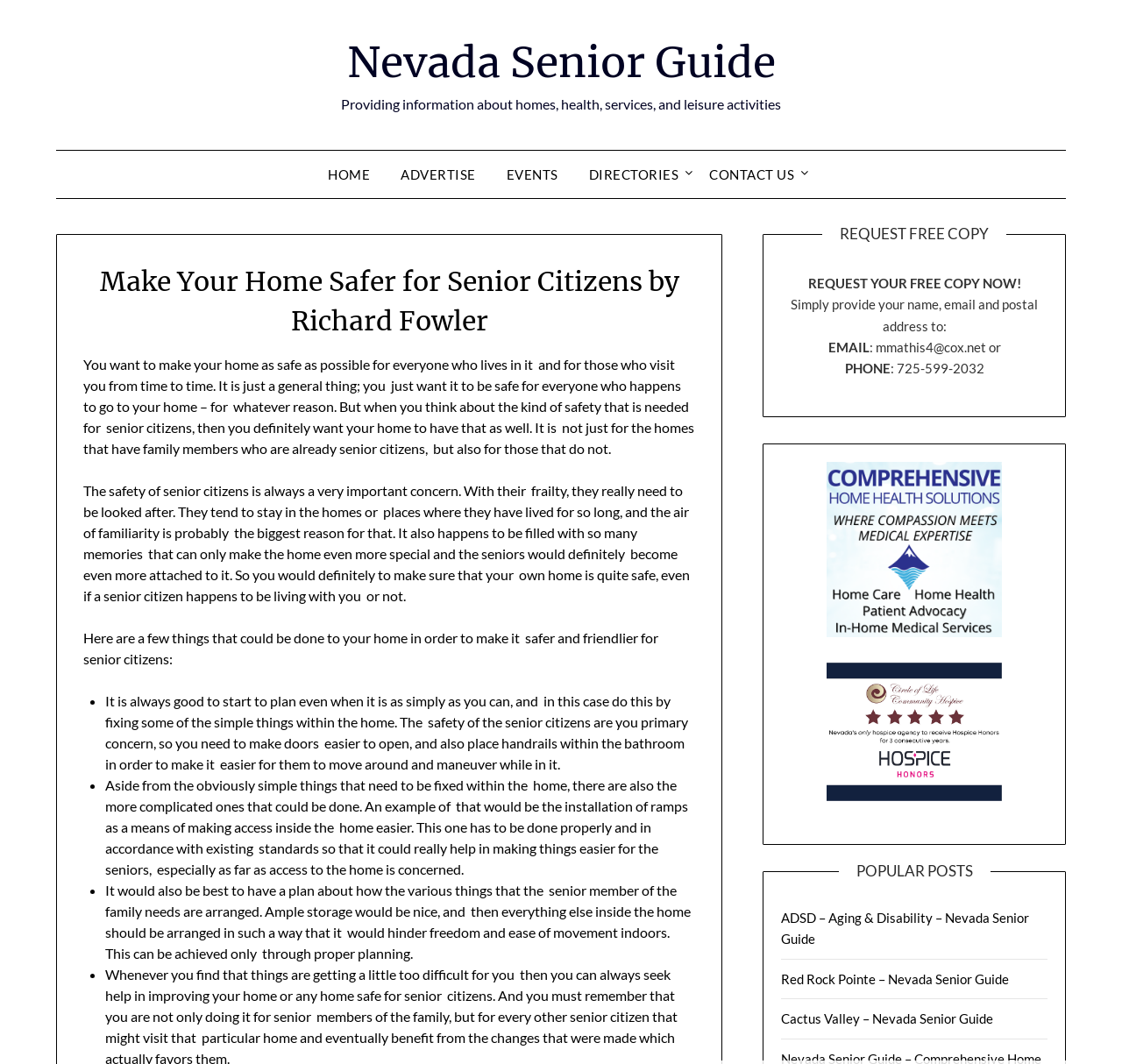What is the purpose of the 'REQUEST FREE COPY' section?
Based on the image, please offer an in-depth response to the question.

The 'REQUEST FREE COPY' section appears to be a call-to-action for users to request a free copy of a resource, likely a guide or report related to senior citizens. The section provides instructions on how to request the copy, including providing name, email, and postal address.